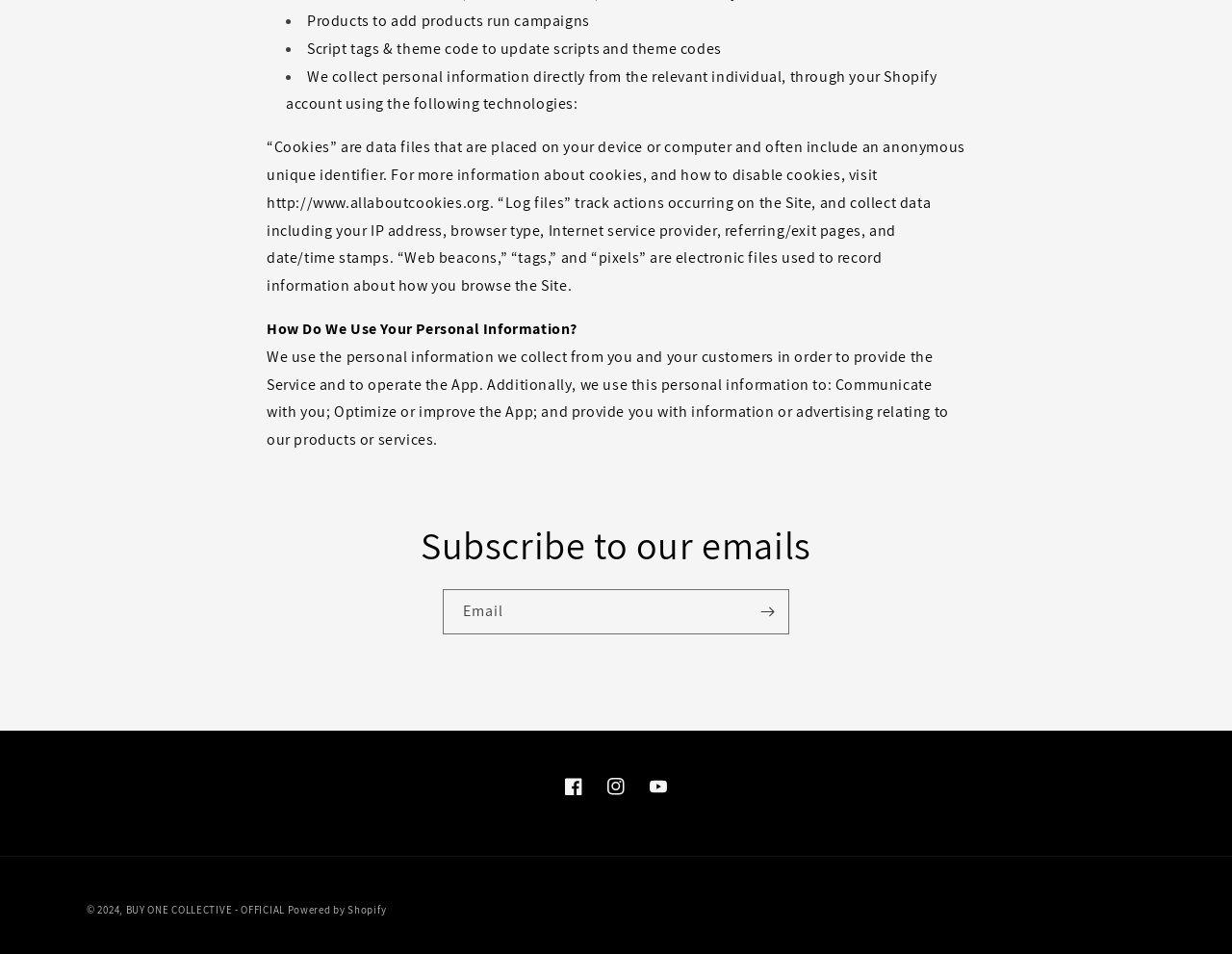Identify the bounding box coordinates for the UI element that matches this description: "BUY ONE COLLECTIVE - OFFICIAL".

[0.102, 0.947, 0.231, 0.961]